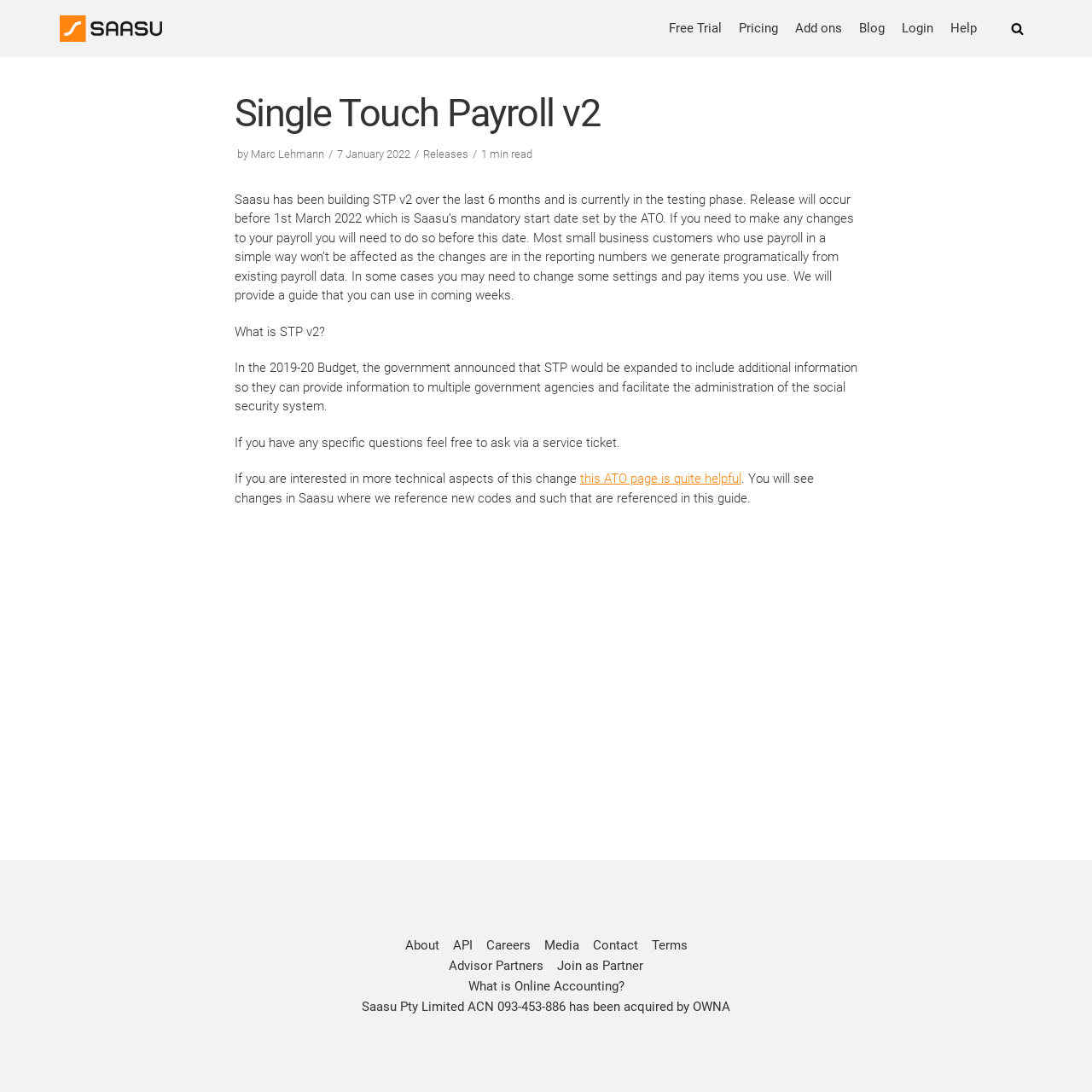Please find the bounding box coordinates of the element that needs to be clicked to perform the following instruction: "read the article about racism". The bounding box coordinates should be four float numbers between 0 and 1, represented as [left, top, right, bottom].

None